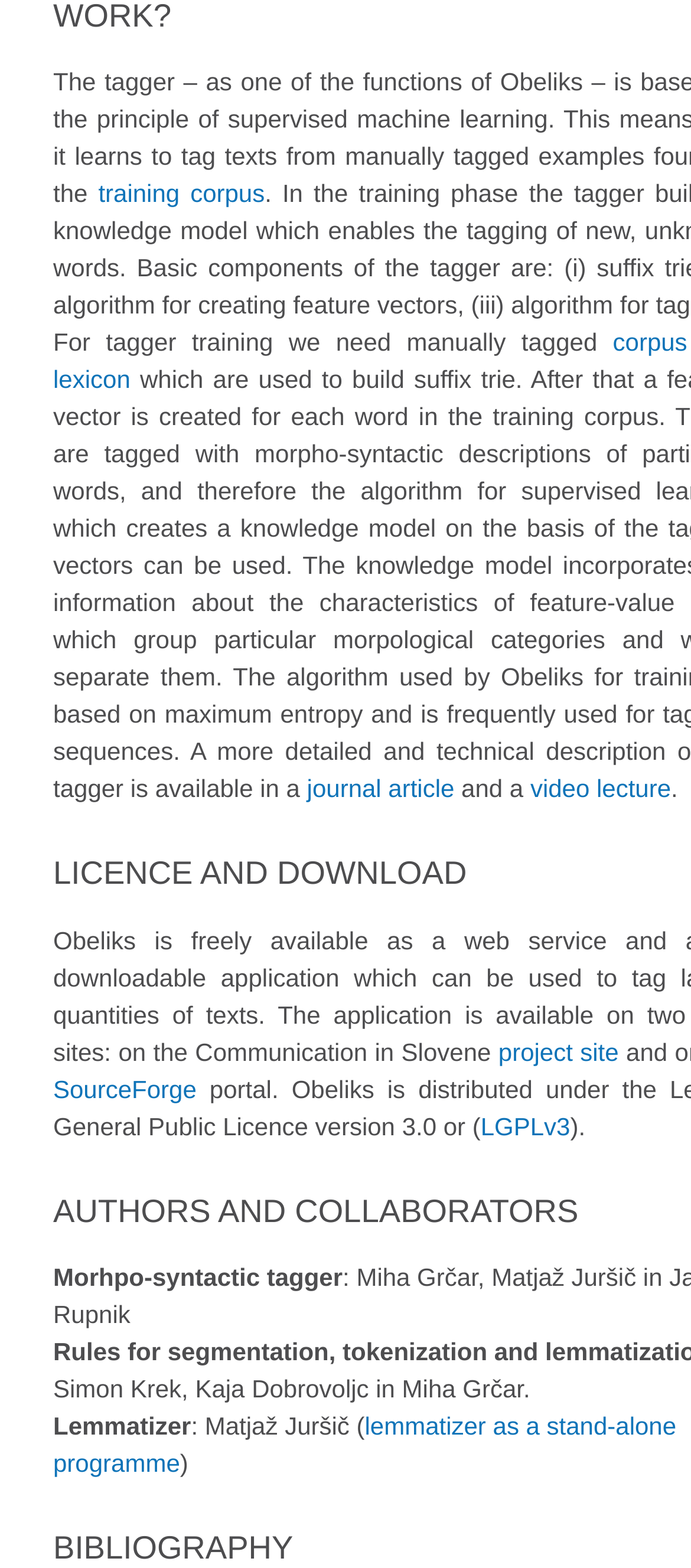Pinpoint the bounding box coordinates of the area that must be clicked to complete this instruction: "explore the lexicon".

[0.077, 0.233, 0.189, 0.251]